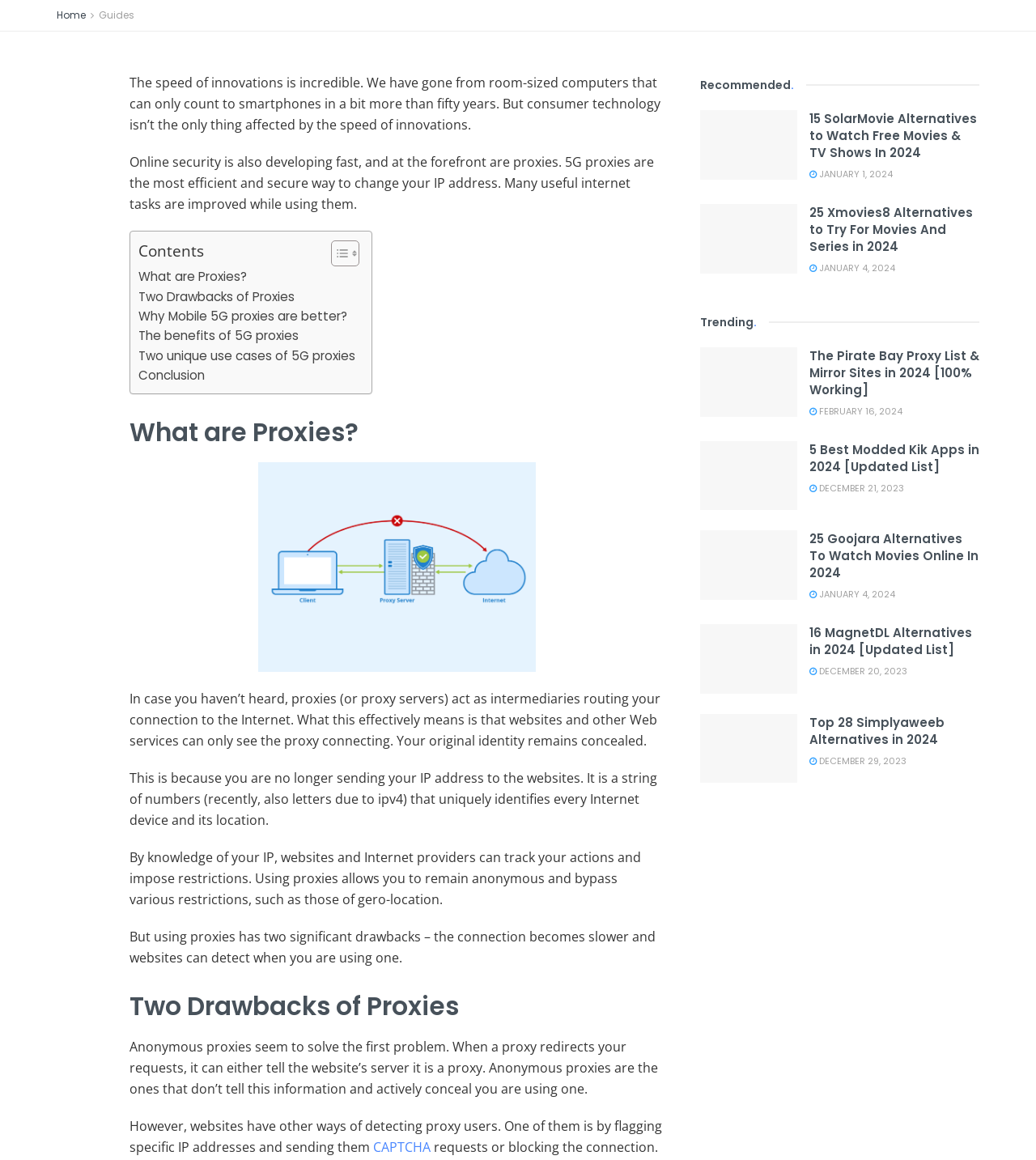Please identify the bounding box coordinates of the region to click in order to complete the task: "Check the recommended article about Pirate Bay Proxy". The coordinates must be four float numbers between 0 and 1, specified as [left, top, right, bottom].

[0.676, 0.299, 0.77, 0.359]